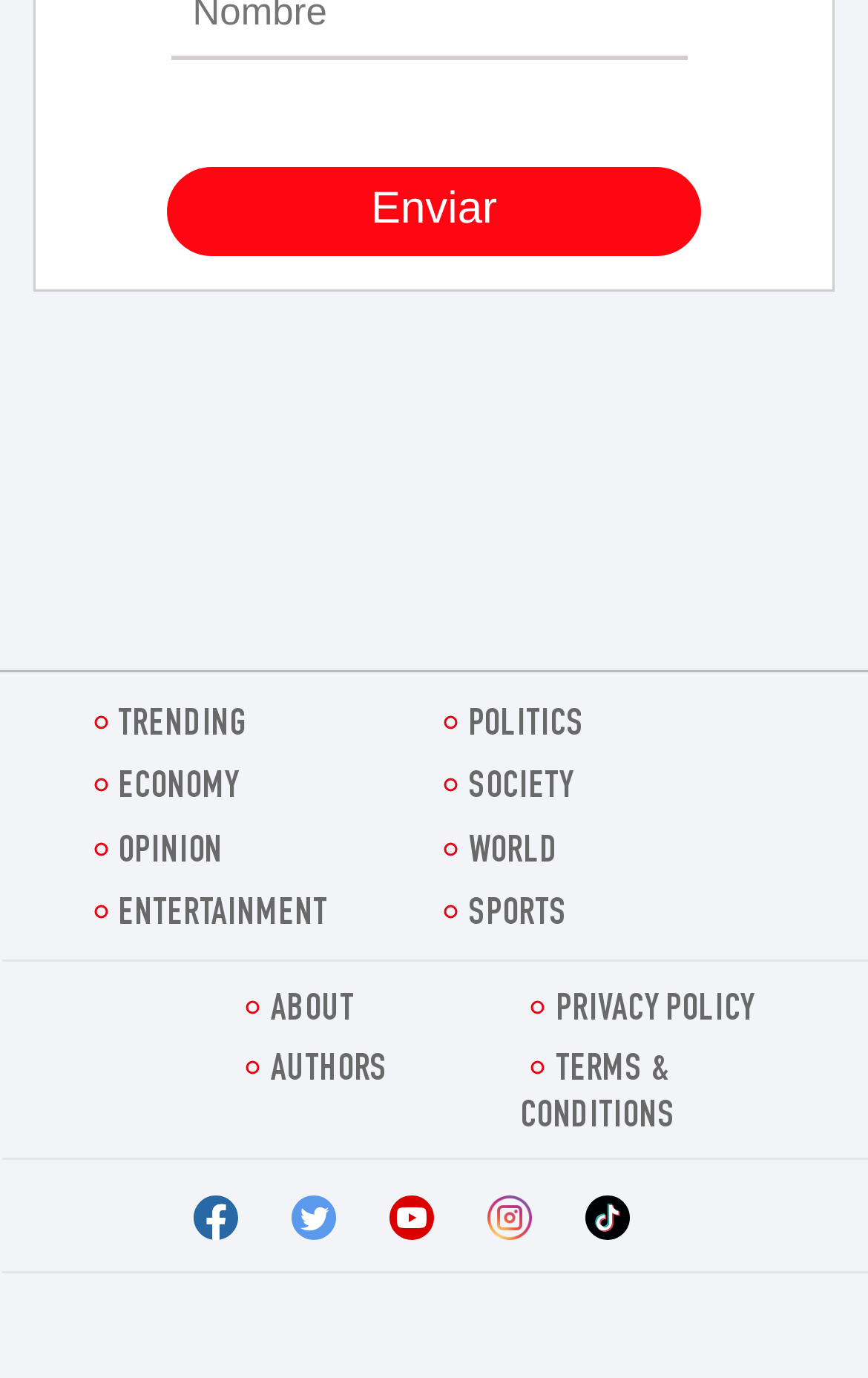Find the bounding box coordinates of the clickable area required to complete the following action: "View ENTERTAINMENT news".

[0.096, 0.65, 0.499, 0.683]